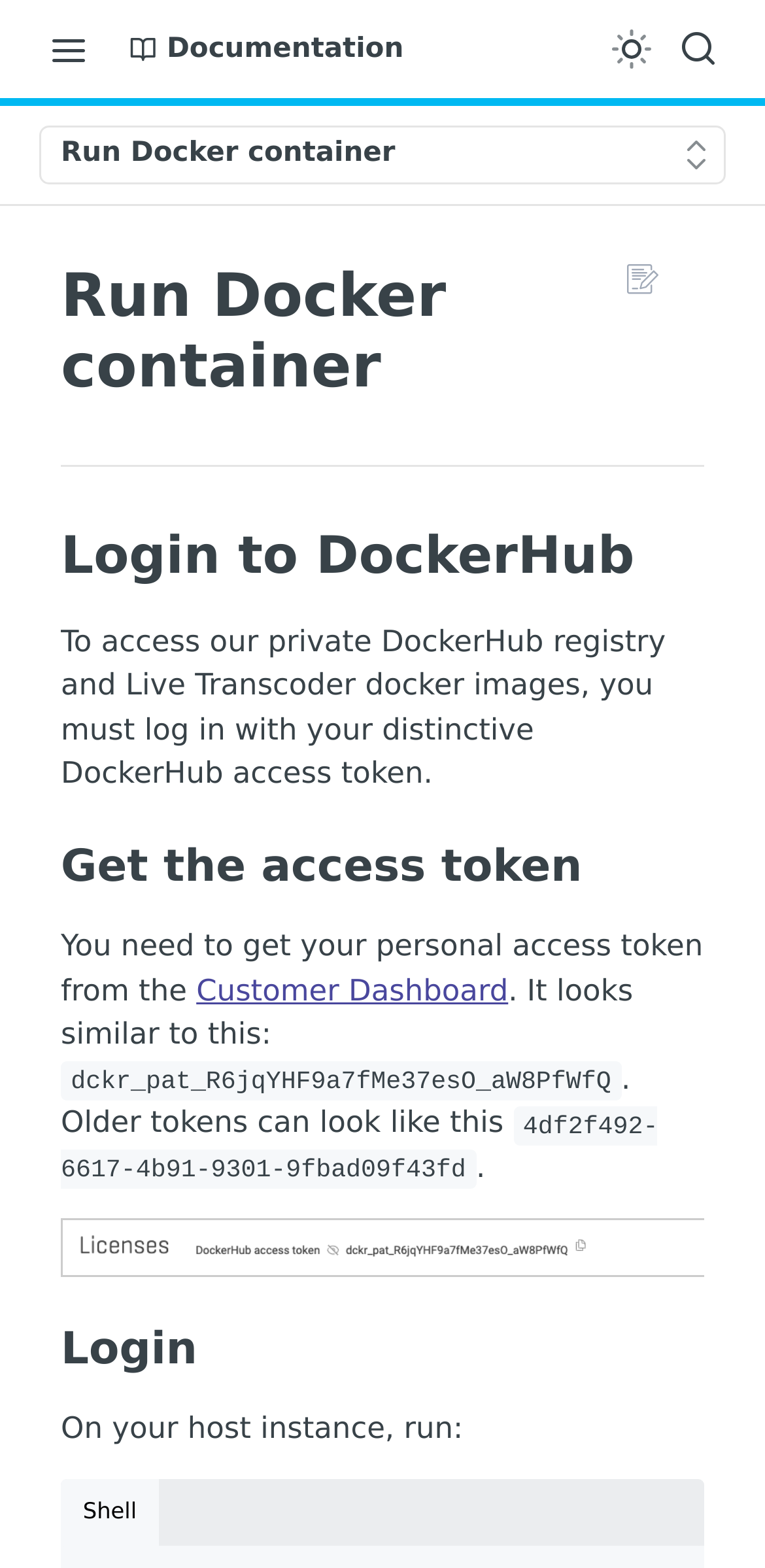Using the elements shown in the image, answer the question comprehensively: How many sections are there in the documentation?

By analyzing the navigation section, I found that there are four main sections in the documentation: PREREQUISITES, INSTALLATION, RUN IT, and USAGE.